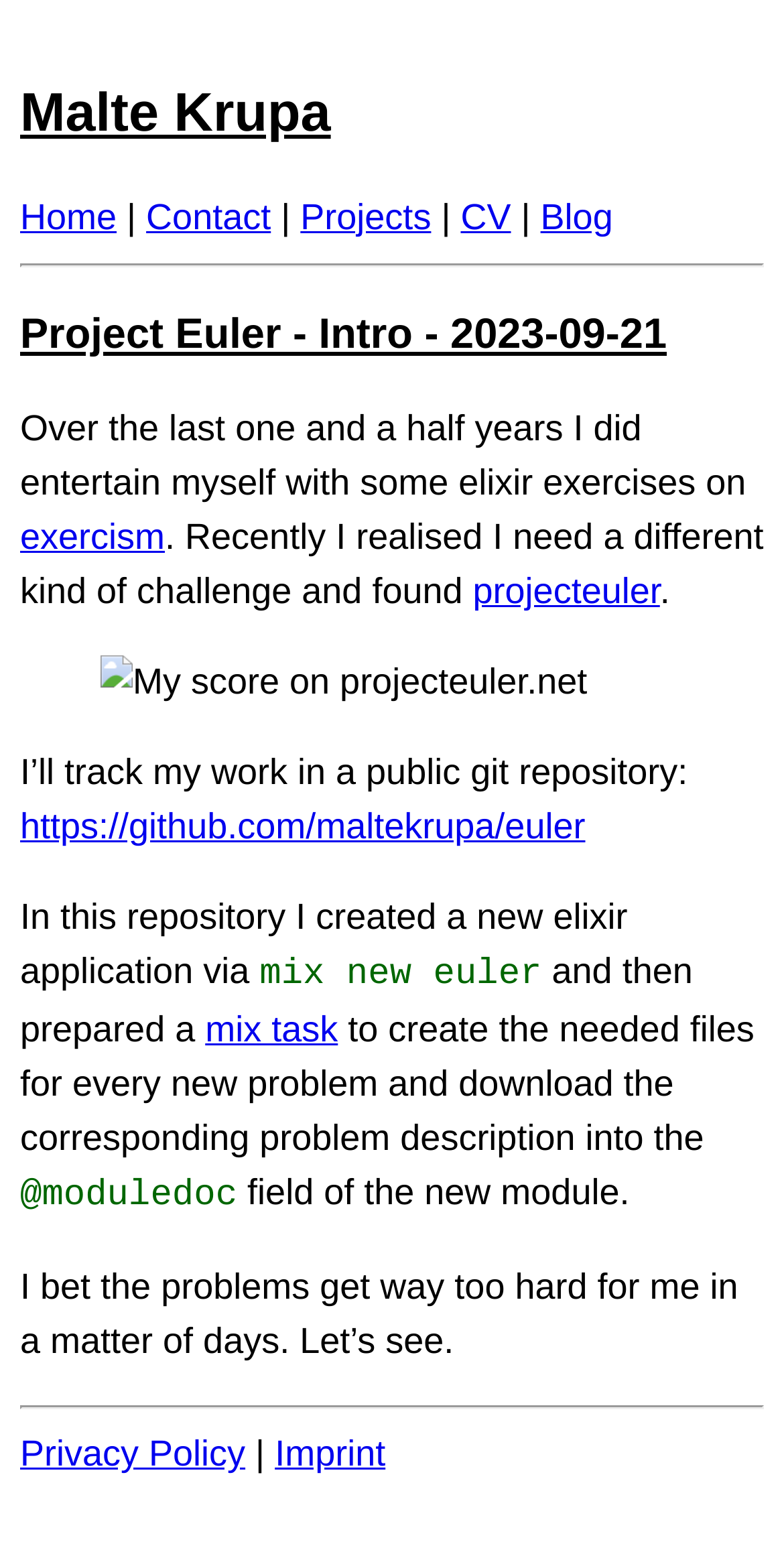Please specify the bounding box coordinates of the clickable region necessary for completing the following instruction: "read blog". The coordinates must consist of four float numbers between 0 and 1, i.e., [left, top, right, bottom].

[0.689, 0.127, 0.782, 0.152]